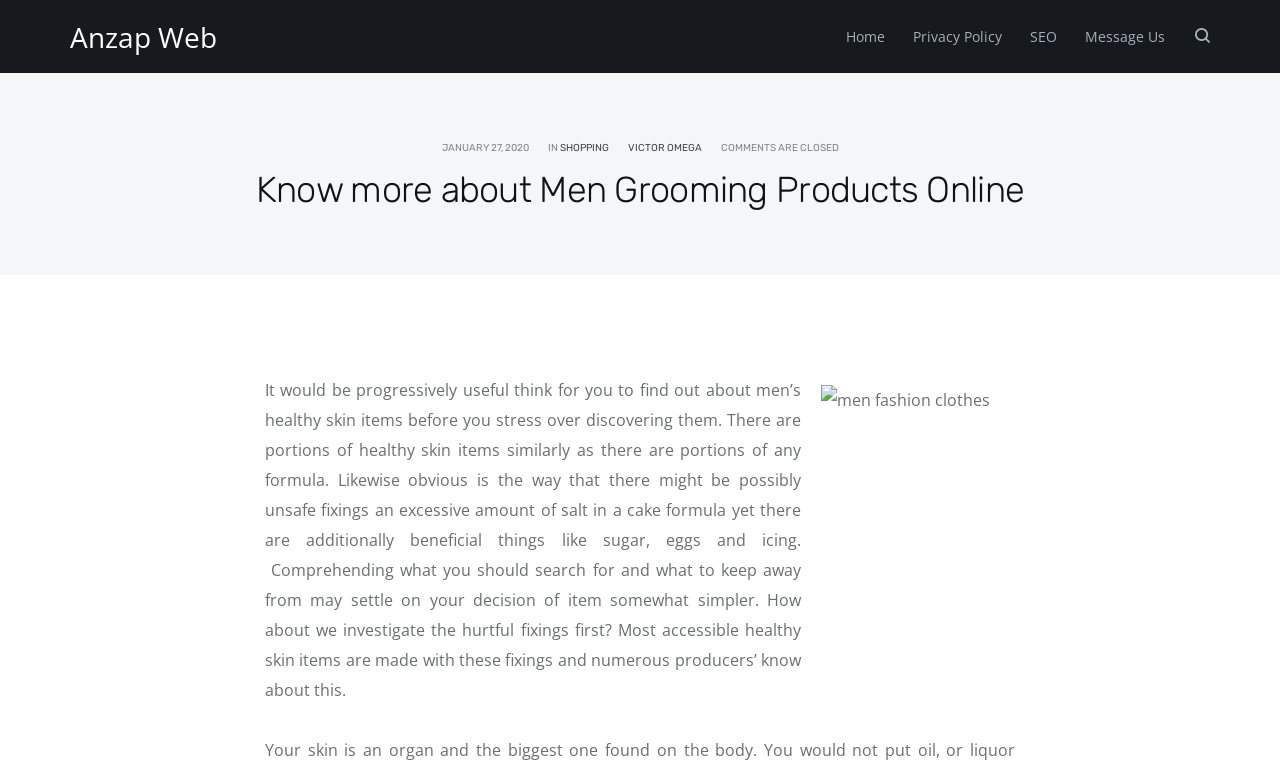Please provide a one-word or short phrase answer to the question:
What is the date mentioned on the webpage?

JANUARY 27, 2020